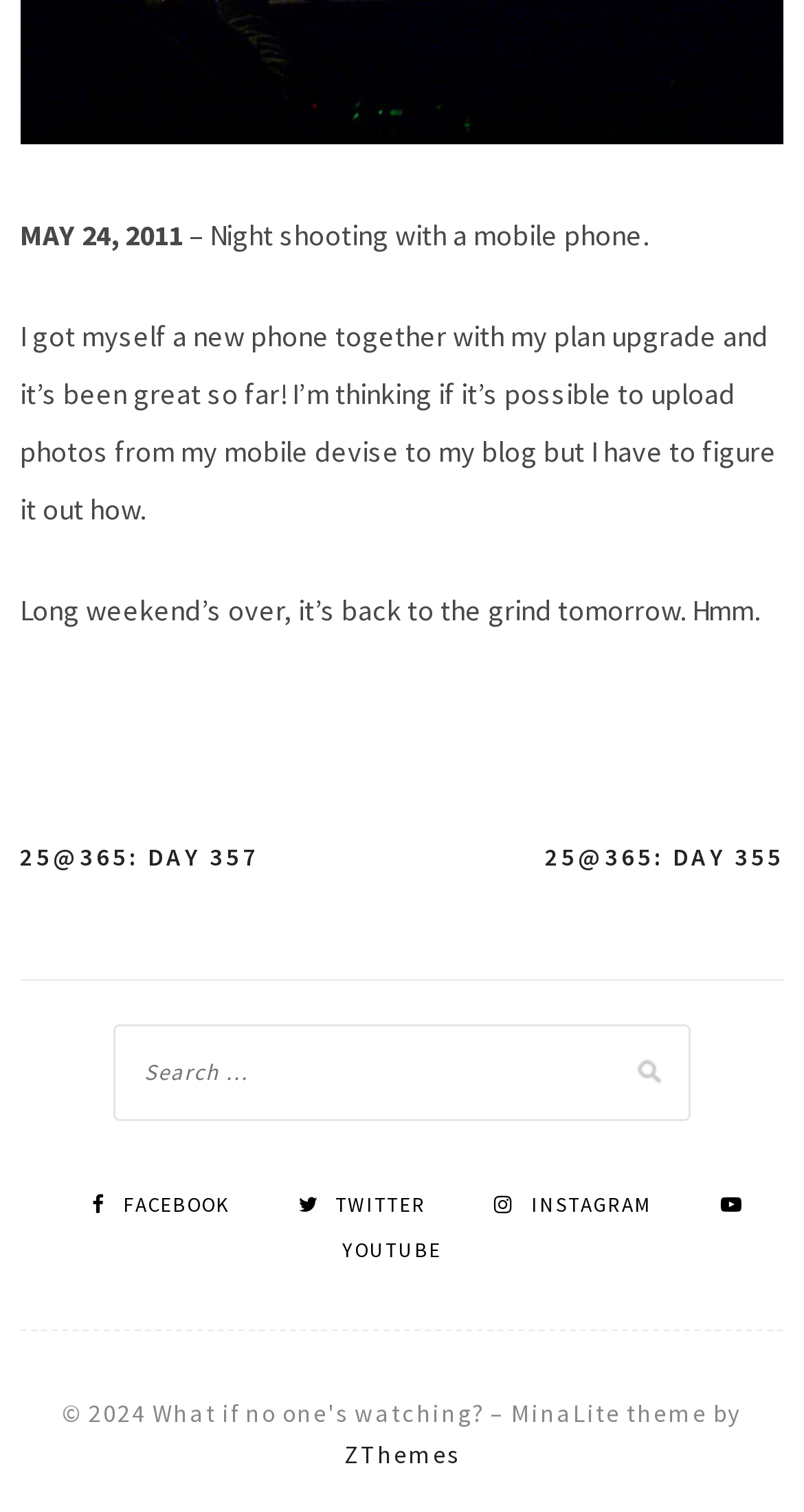Refer to the image and answer the question with as much detail as possible: What is the purpose of the search box?

The search box is used to search for posts on the website, with a label 'Search for:' next to it.